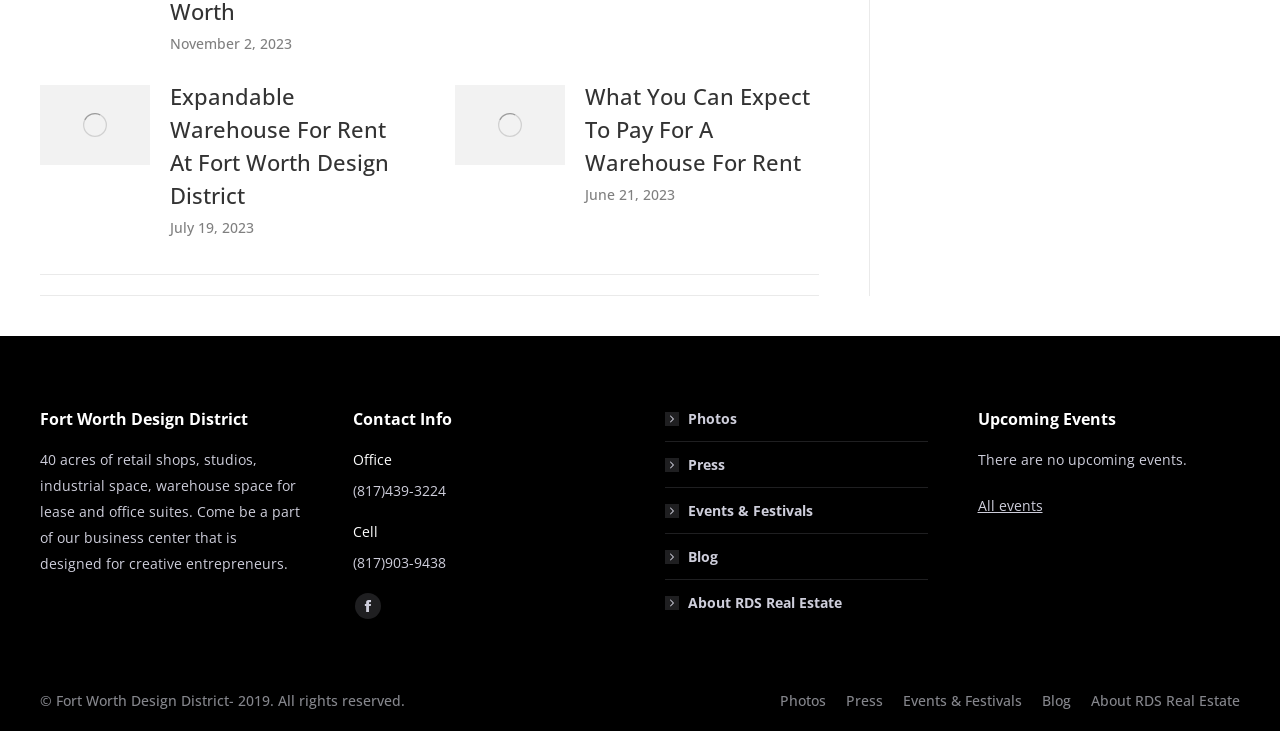Locate the bounding box coordinates of the element that should be clicked to execute the following instruction: "Find us on Facebook".

[0.277, 0.811, 0.297, 0.847]